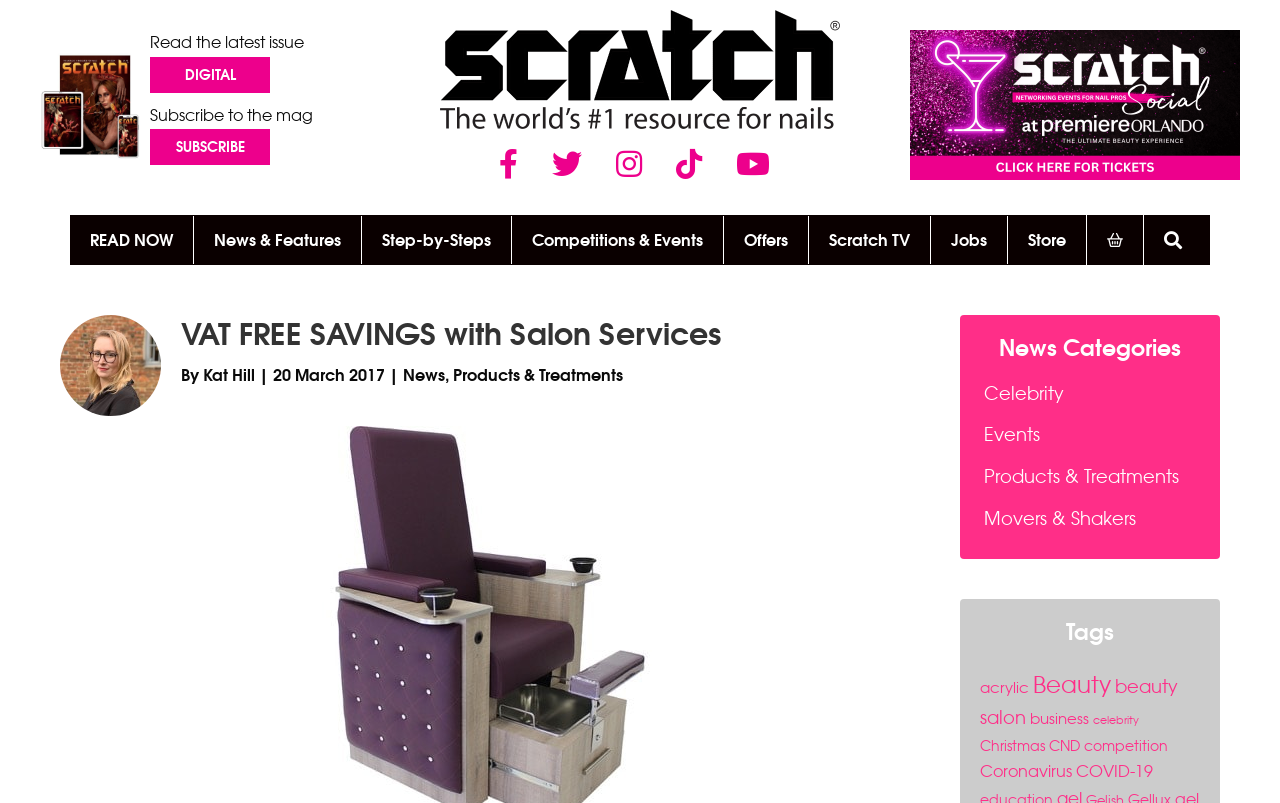Specify the bounding box coordinates of the region I need to click to perform the following instruction: "Read the latest issue". The coordinates must be four float numbers in the range of 0 to 1, i.e., [left, top, right, bottom].

[0.117, 0.04, 0.238, 0.065]